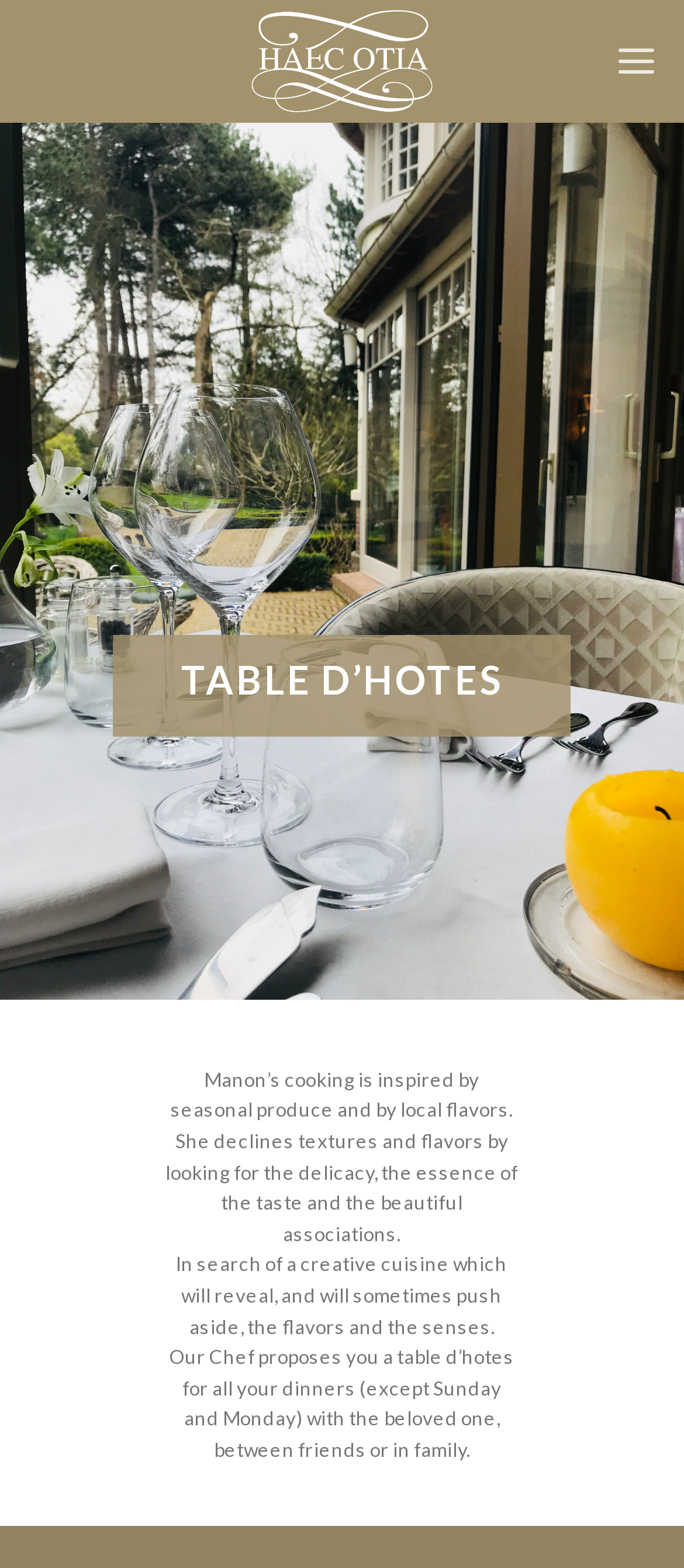What is the chef looking for in her cuisine?
Kindly answer the question with as much detail as you can.

The webpage states 'She declines textures and flavors by looking for the delicacy, the essence of the taste and the beautiful associations.' which indicates that the chef is looking for delicacy and essence of taste in her cuisine.